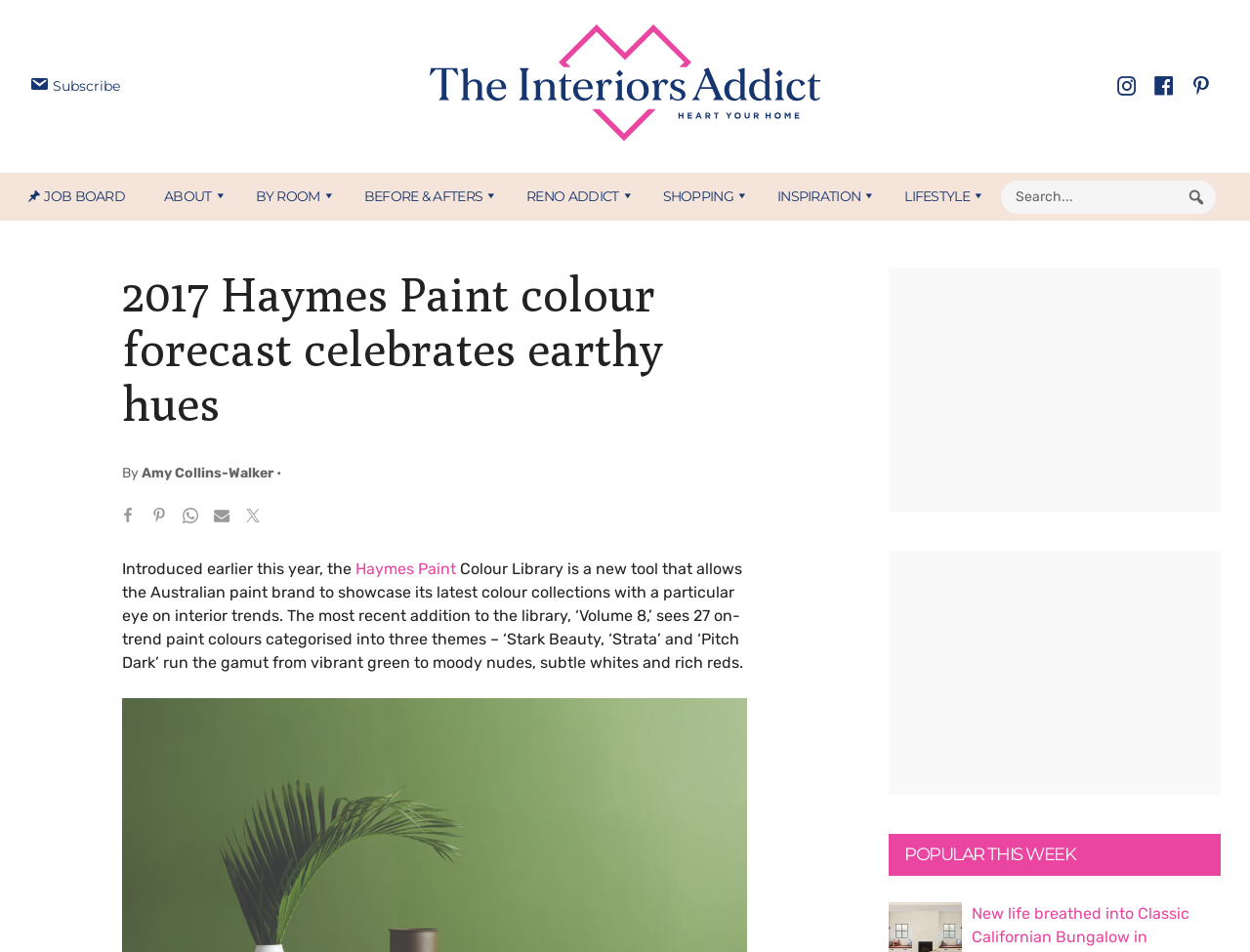Please locate the bounding box coordinates of the element's region that needs to be clicked to follow the instruction: "Explore the Haymes Paint website". The bounding box coordinates should be provided as four float numbers between 0 and 1, i.e., [left, top, right, bottom].

[0.284, 0.588, 0.365, 0.607]